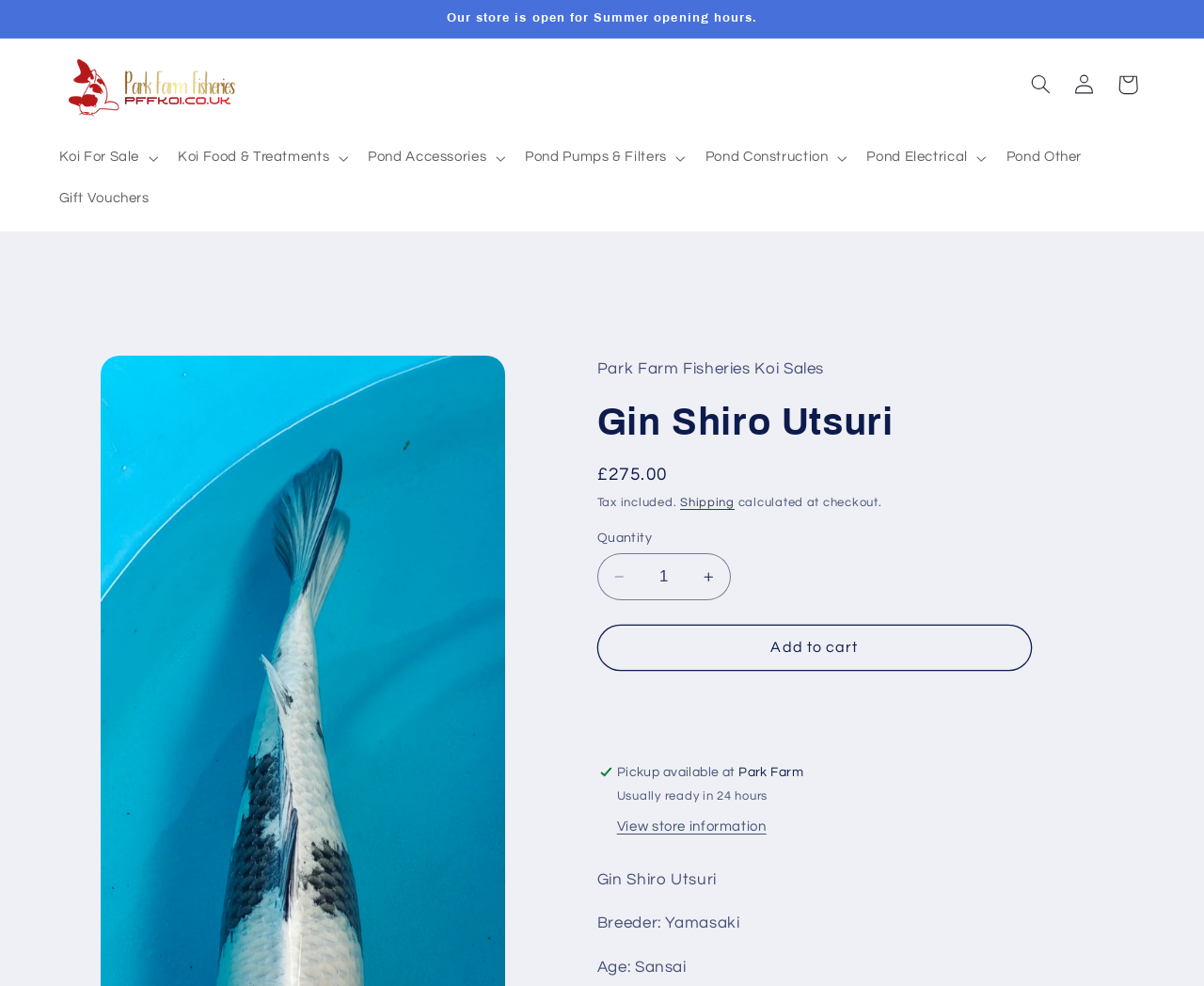Based on the image, provide a detailed response to the question:
How much does the koi cost?

I found the answer by looking at the price information on the webpage, which states 'Regular price £275.00'.